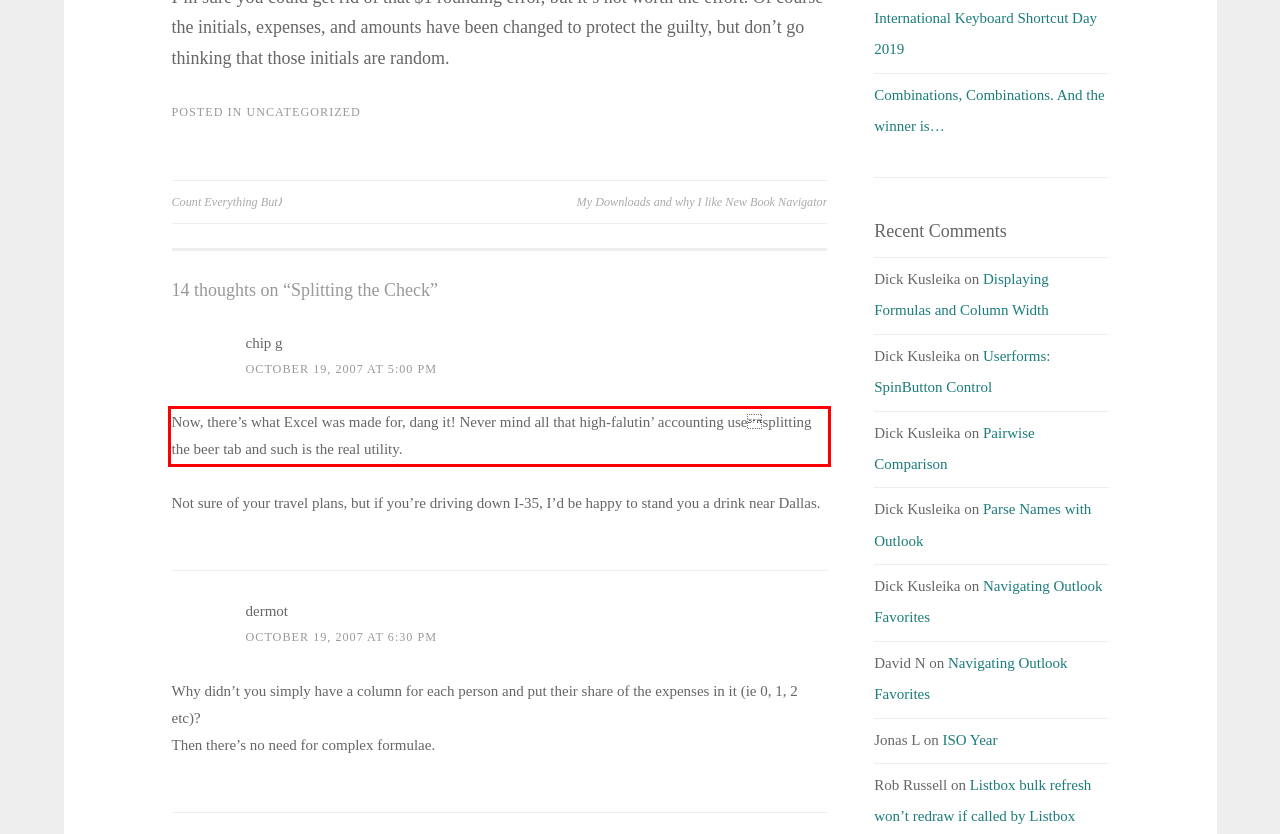Given a webpage screenshot, locate the red bounding box and extract the text content found inside it.

Now, there’s what Excel was made for, dang it! Never mind all that high-falutin’ accounting usesplitting the beer tab and such is the real utility.